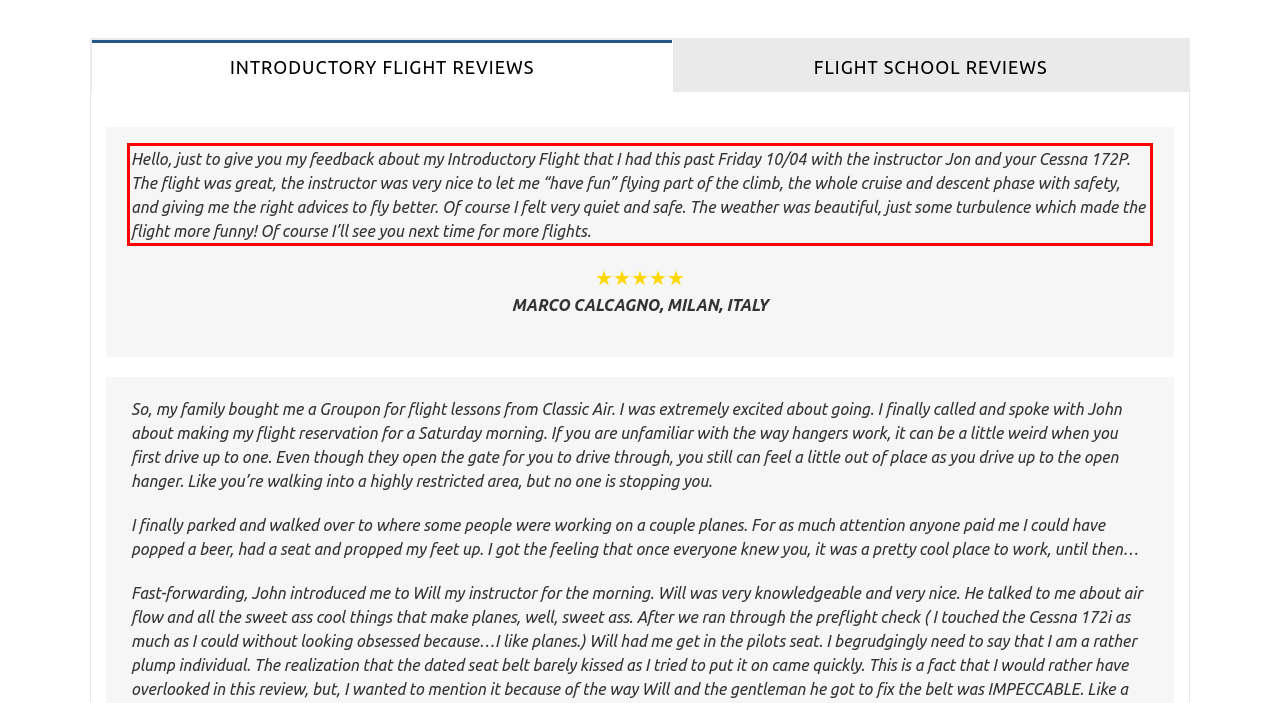Please identify the text within the red rectangular bounding box in the provided webpage screenshot.

Hello, just to give you my feedback about my Introductory Flight that I had this past Friday 10/04 with the instructor Jon and your Cessna 172P. The flight was great, the instructor was very nice to let me “have fun” flying part of the climb, the whole cruise and descent phase with safety, and giving me the right advices to fly better. Of course I felt very quiet and safe. The weather was beautiful, just some turbulence which made the flight more funny! Of course I’ll see you next time for more flights.